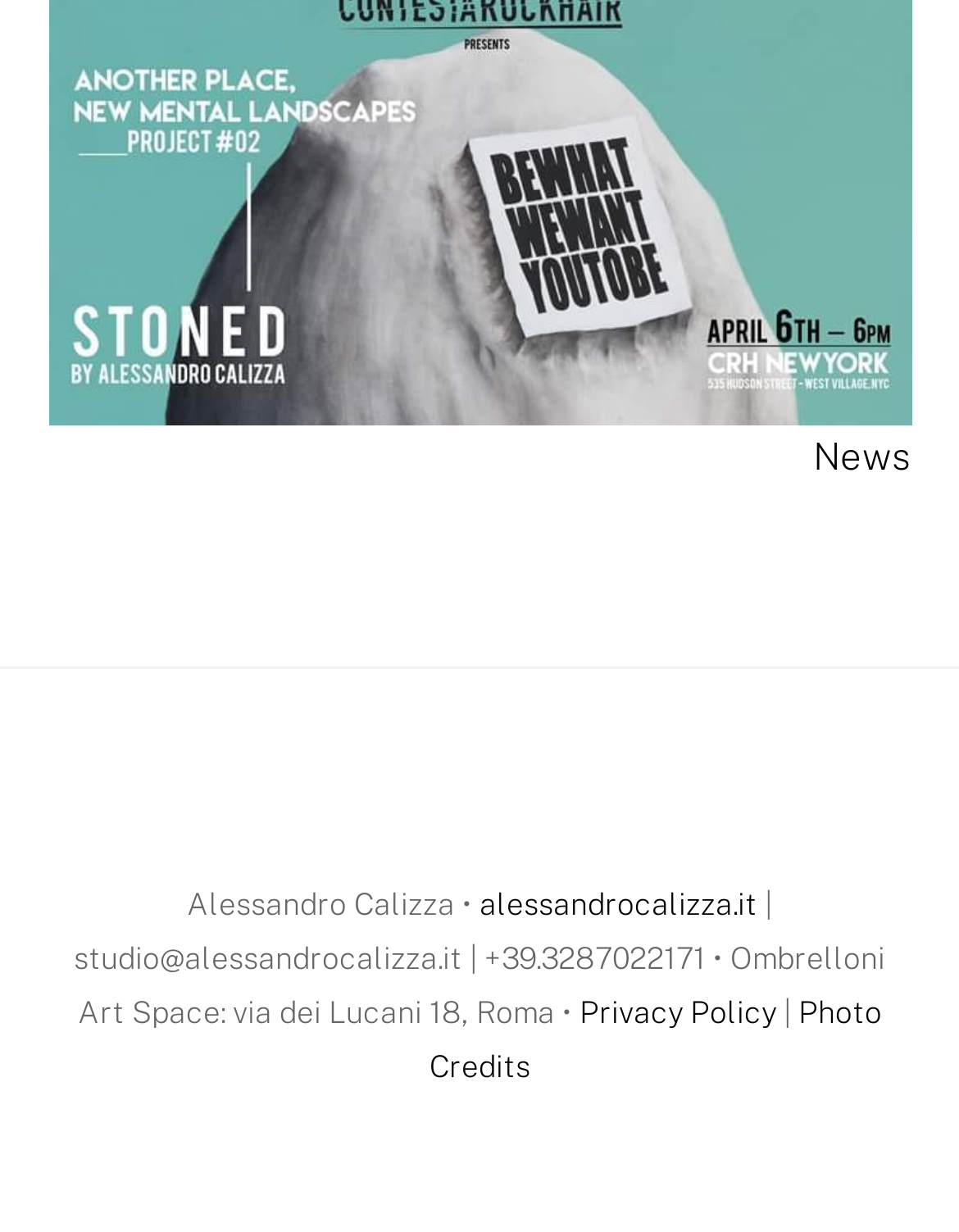Based on the image, give a detailed response to the question: What is the email address?

The email address can be found in the StaticText element with the text '| studio@alessandrocalizza.it | +39.3287022171 • Ombrelloni Art Space: via dei Lucani 18, Roma •'. This element is a child of the contentinfo element, which suggests that it is a part of the main content of the webpage.